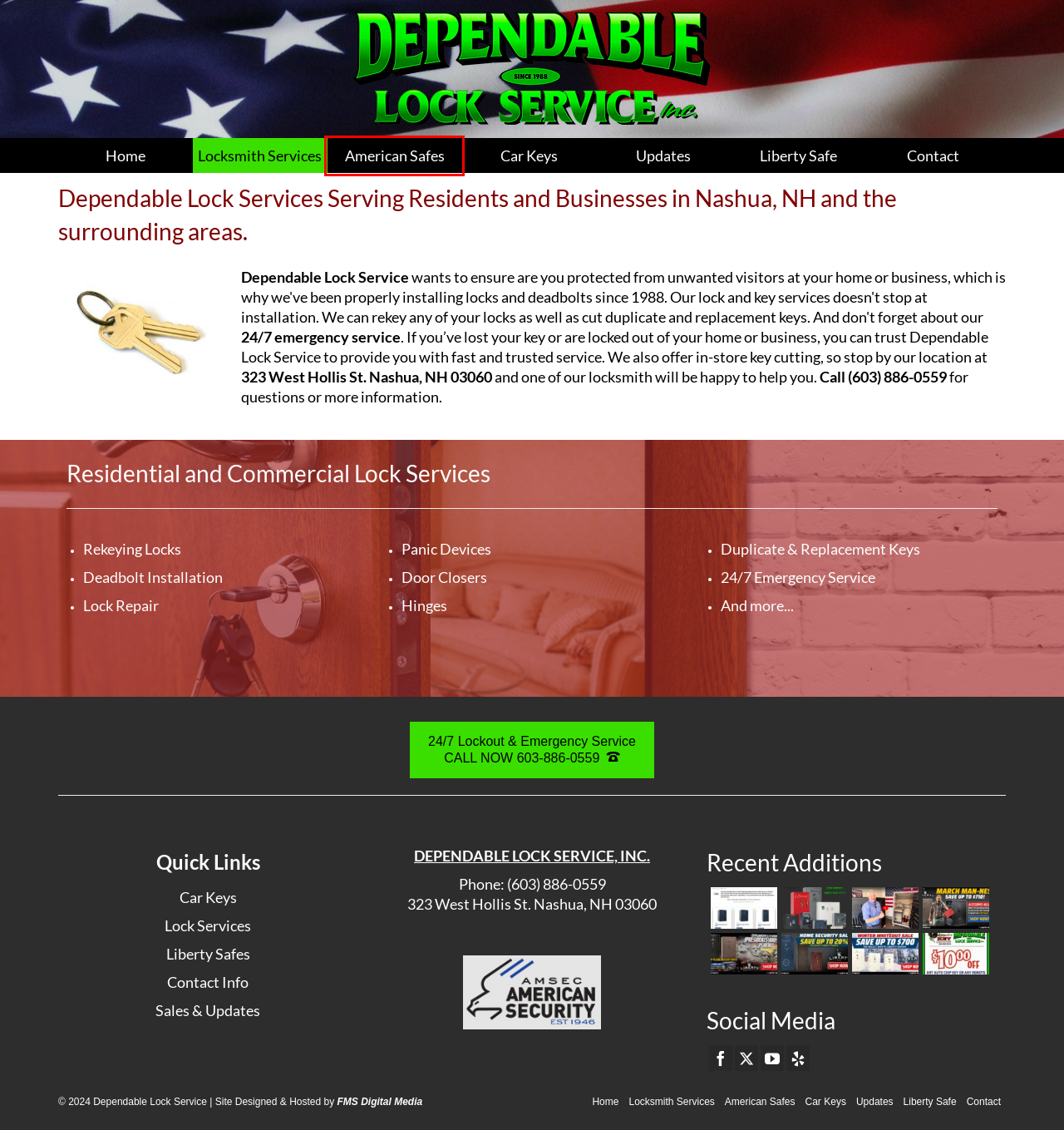Inspect the provided webpage screenshot, concentrating on the element within the red bounding box. Select the description that best represents the new webpage after you click the highlighted element. Here are the candidates:
A. New Home Security Safe Sale | Dependable Lock Service
B. Coupon $10- off Key Chip Service ( Walk-In Only ) | Dependable Lock Service
C. Contact | Dependable Lock Service
D. Liberty Safe | Dependable Lock Service
E. Latest Additions | Dependable Lock Service
F. Dependable Lock | Showcasing American Security Safes Line
G. Replacement & Duplicate Car Keys in Nashua, New Hampshire | Dependable Lock Service
H. American Security Safes | Dependable Lock Service

H